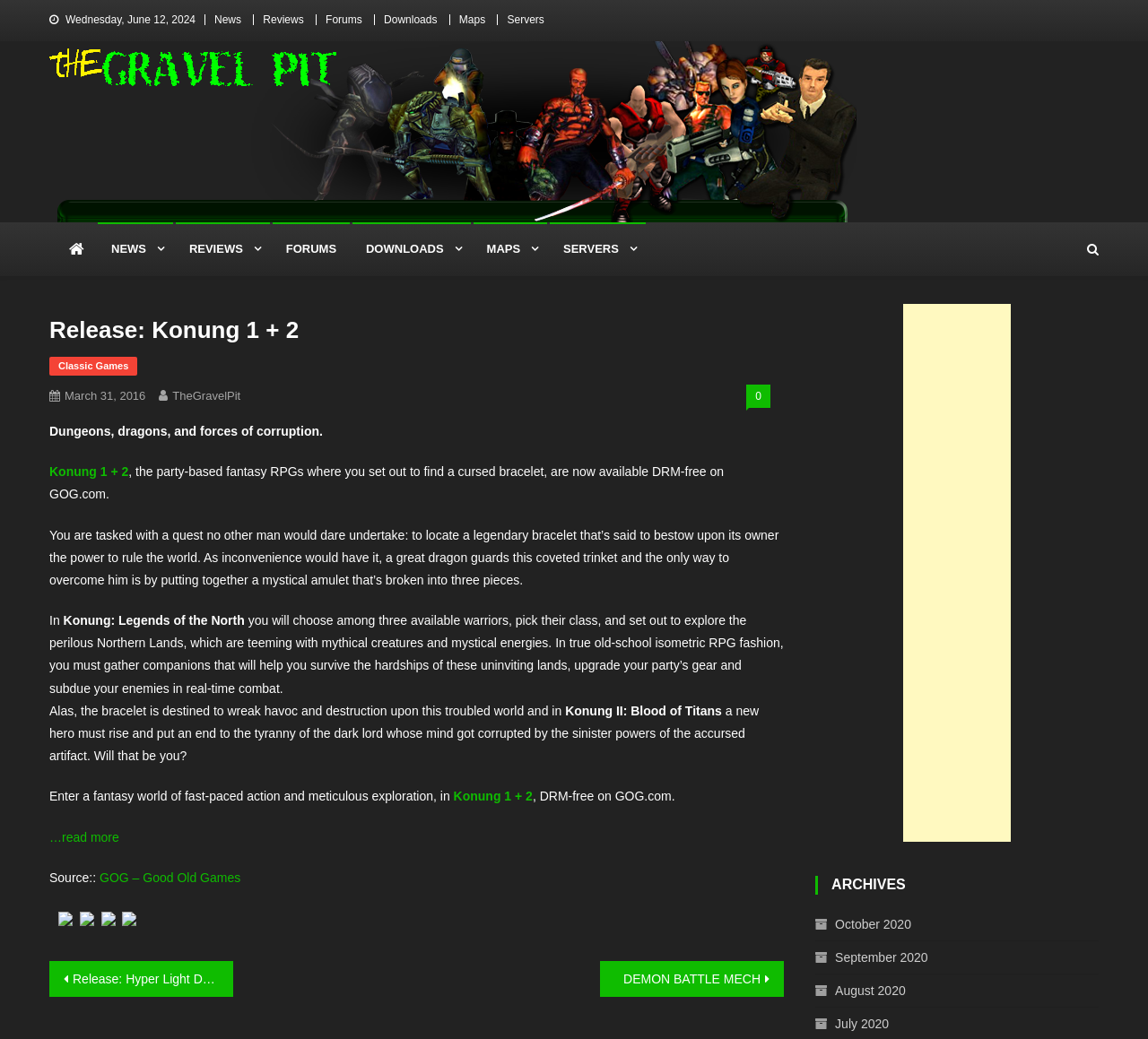Please find the bounding box for the UI component described as follows: "August 2020".

[0.71, 0.942, 0.789, 0.965]